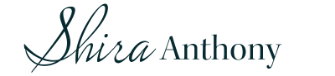Explain what is happening in the image with as much detail as possible.

The image features the elegant signature of Shira Anthony, a contemporary romance author known for her contributions to the genre. The signature is stylized, combining a flowing script for her first name "Shira" with a more traditional font for her last name "Anthony." This juxtaposition reflects her artistic flair and the heartfelt connection she builds with her readers through her storytelling. The overall aesthetic of the signature suggests a personal touch, inviting readers to engage with her work and follow her journey in contemporary romance literature.